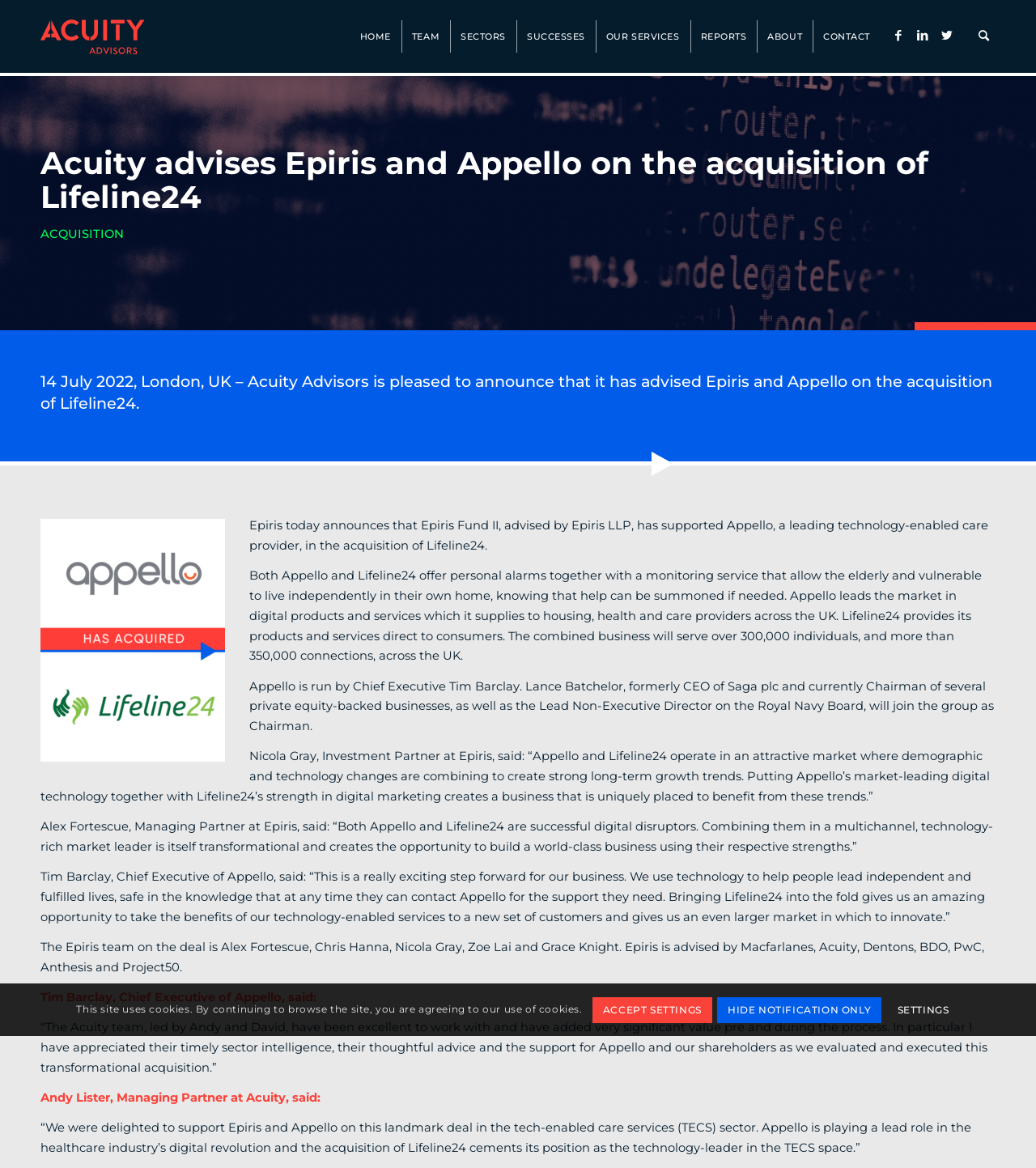Locate the bounding box coordinates of the element that needs to be clicked to carry out the instruction: "View team members". The coordinates should be given as four float numbers ranging from 0 to 1, i.e., [left, top, right, bottom].

[0.387, 0.0, 0.434, 0.062]